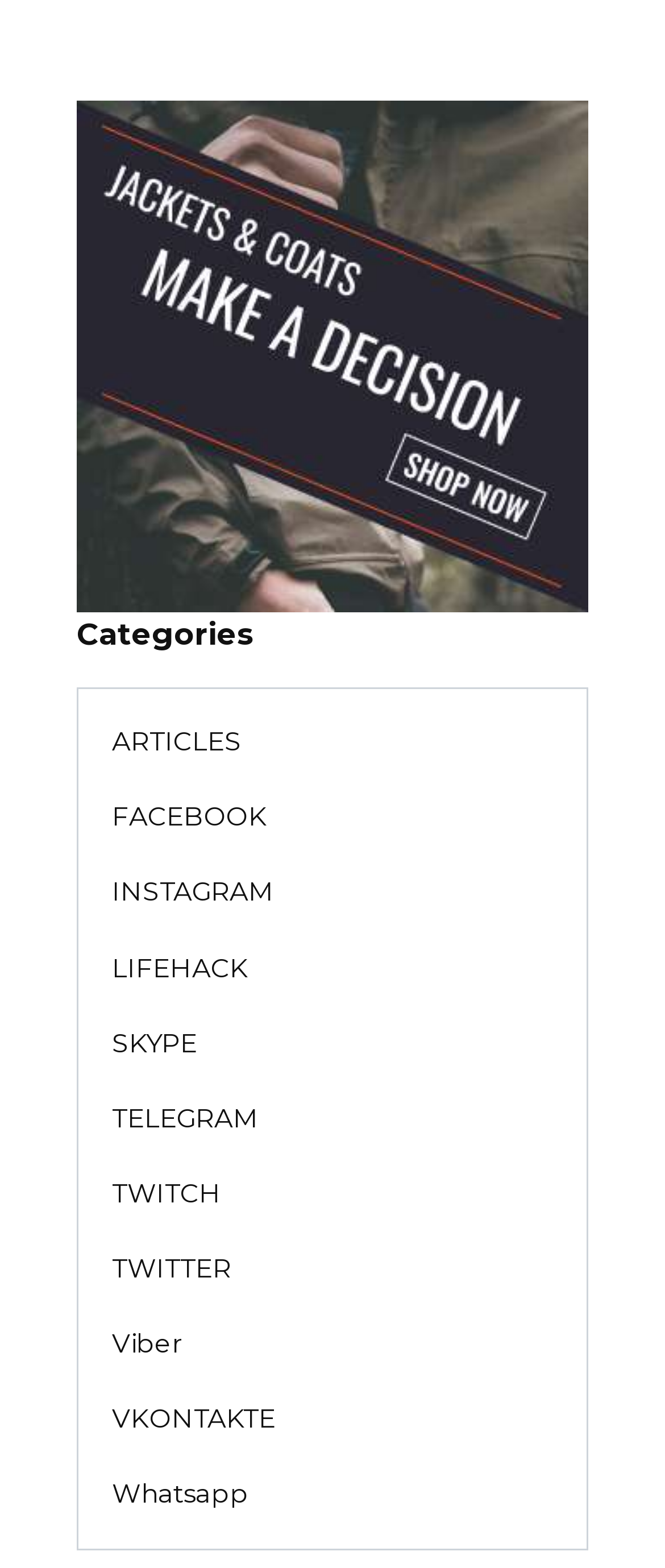Reply to the question with a single word or phrase:
How many social media links are there?

9